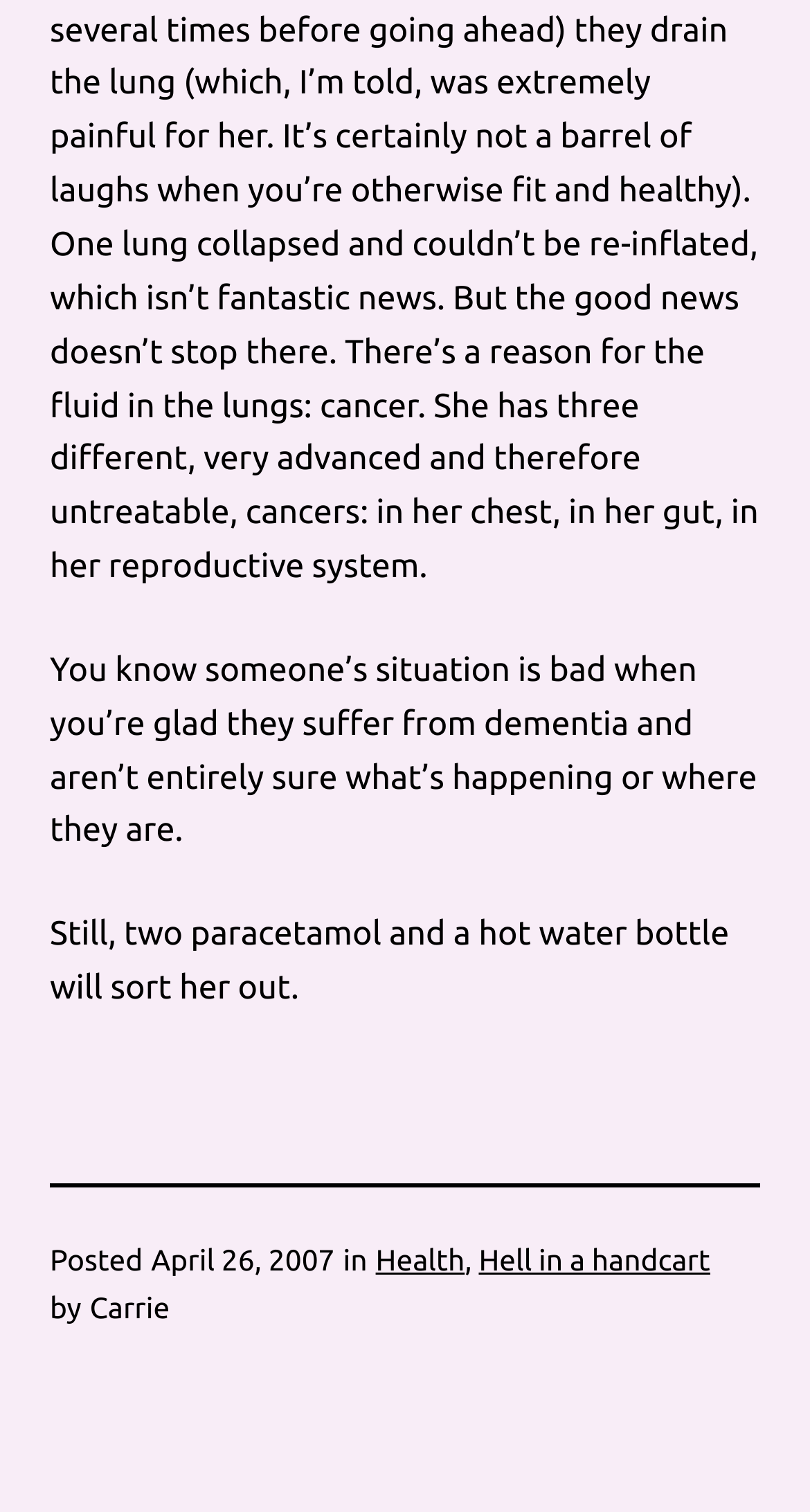What is the author's name of the post?
Using the information from the image, answer the question thoroughly.

I found the author's name by looking at the text 'by Carrie' at the bottom of the post, which indicates that Carrie is the author of the post.